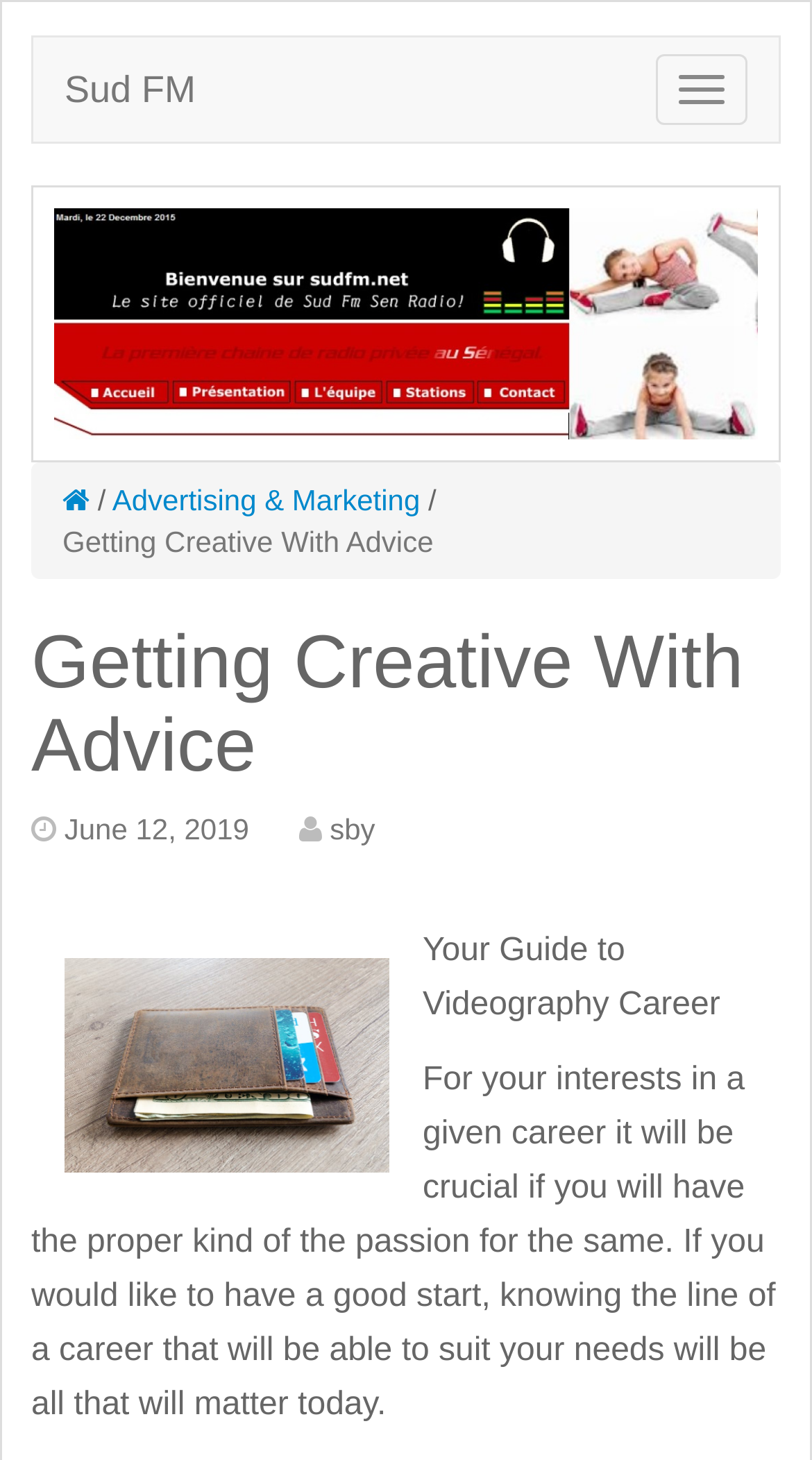What is the type of the image above the article?
Based on the image, please offer an in-depth response to the question.

The image above the article does not have a descriptive text or OCR token, so it is unknown what type of image it is.